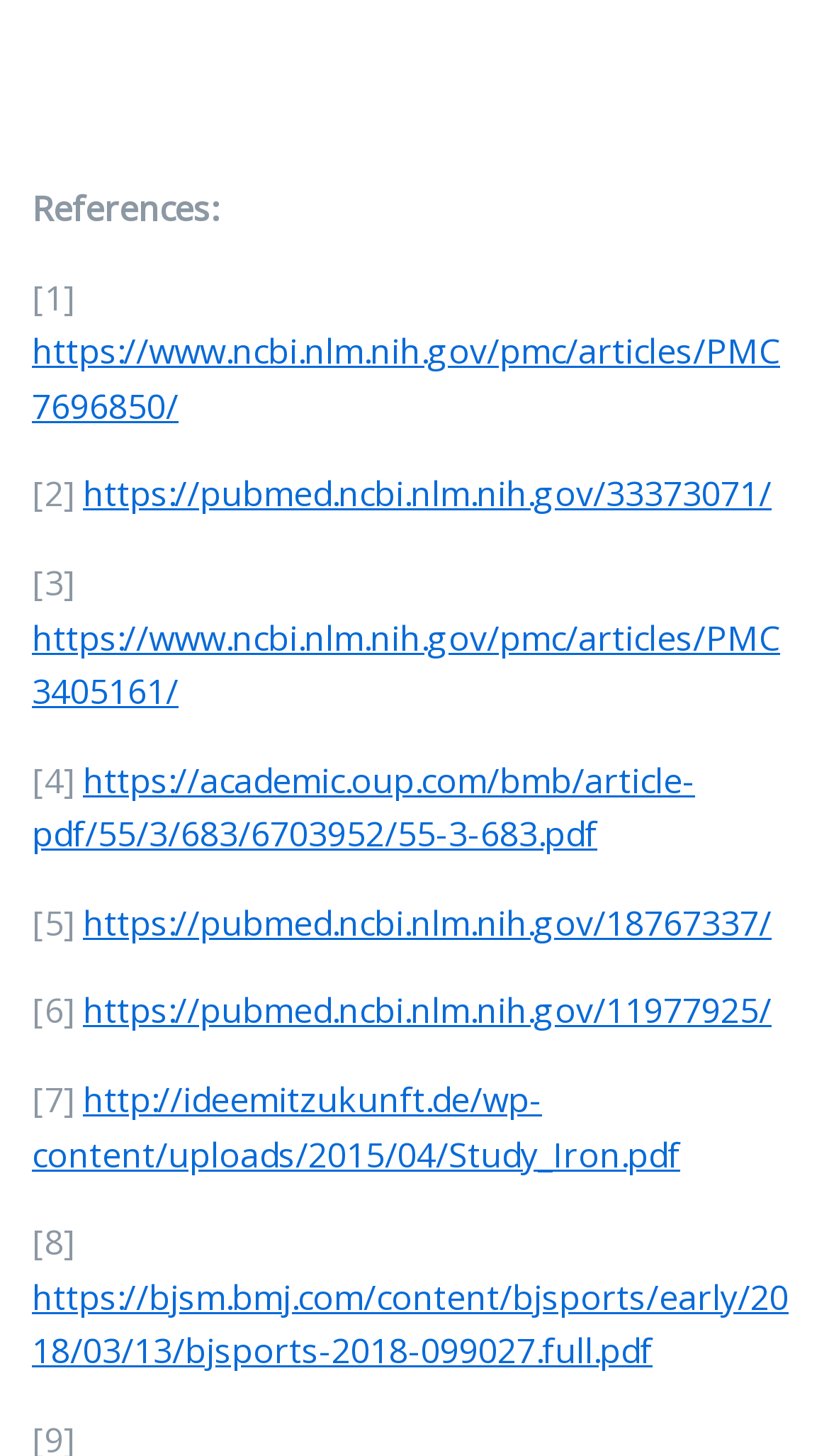Reply to the question with a single word or phrase:
How many links are there in the webpage?

8